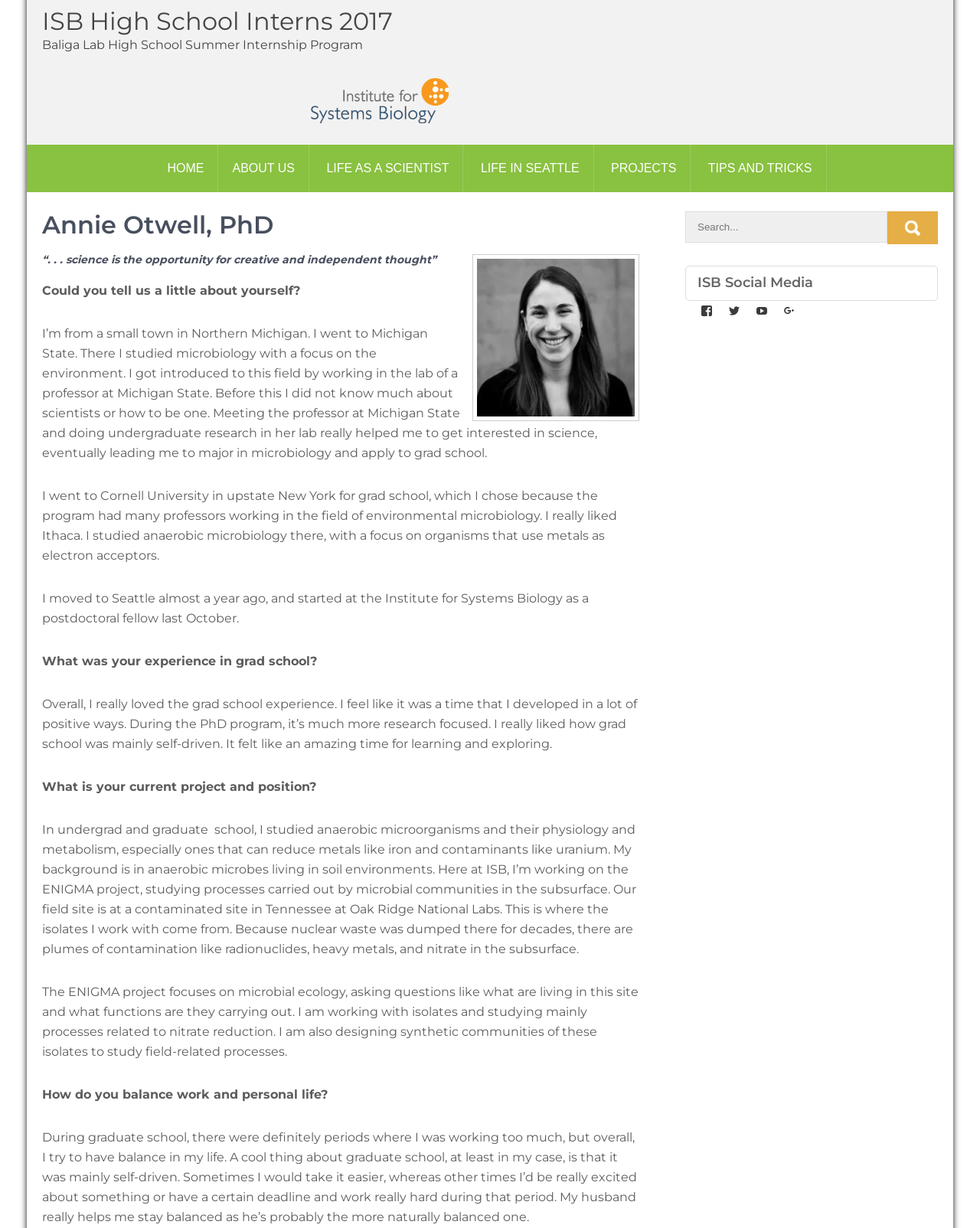Could you determine the bounding box coordinates of the clickable element to complete the instruction: "Read about Annie Otwell, PhD"? Provide the coordinates as four float numbers between 0 and 1, i.e., [left, top, right, bottom].

[0.043, 0.172, 0.652, 0.194]